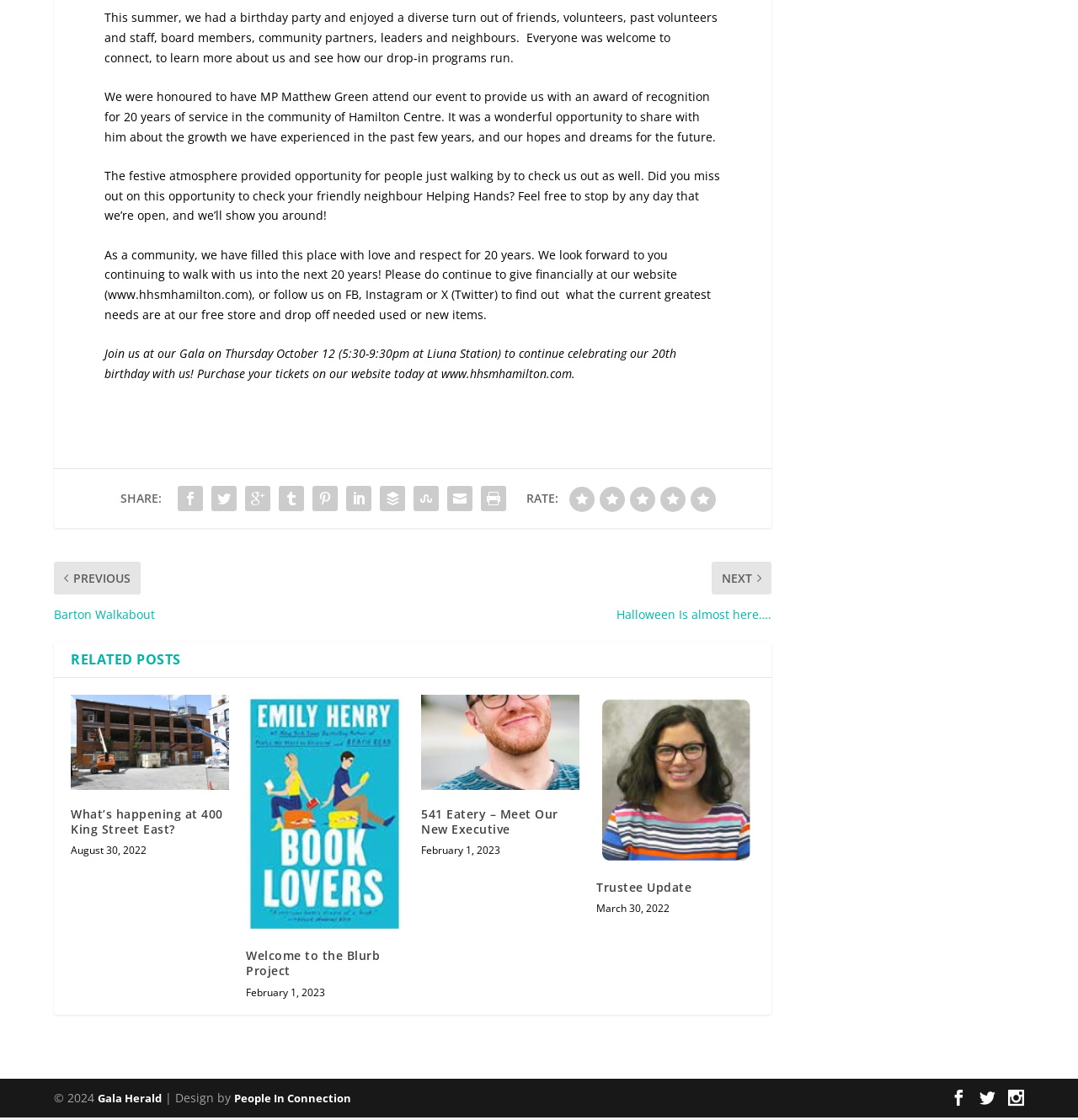Use the details in the image to answer the question thoroughly: 
How many social media links are available for sharing?

The links '', '', '', '', '', '', and '' are provided as social media links for sharing, indicating that there are 7 social media links available.